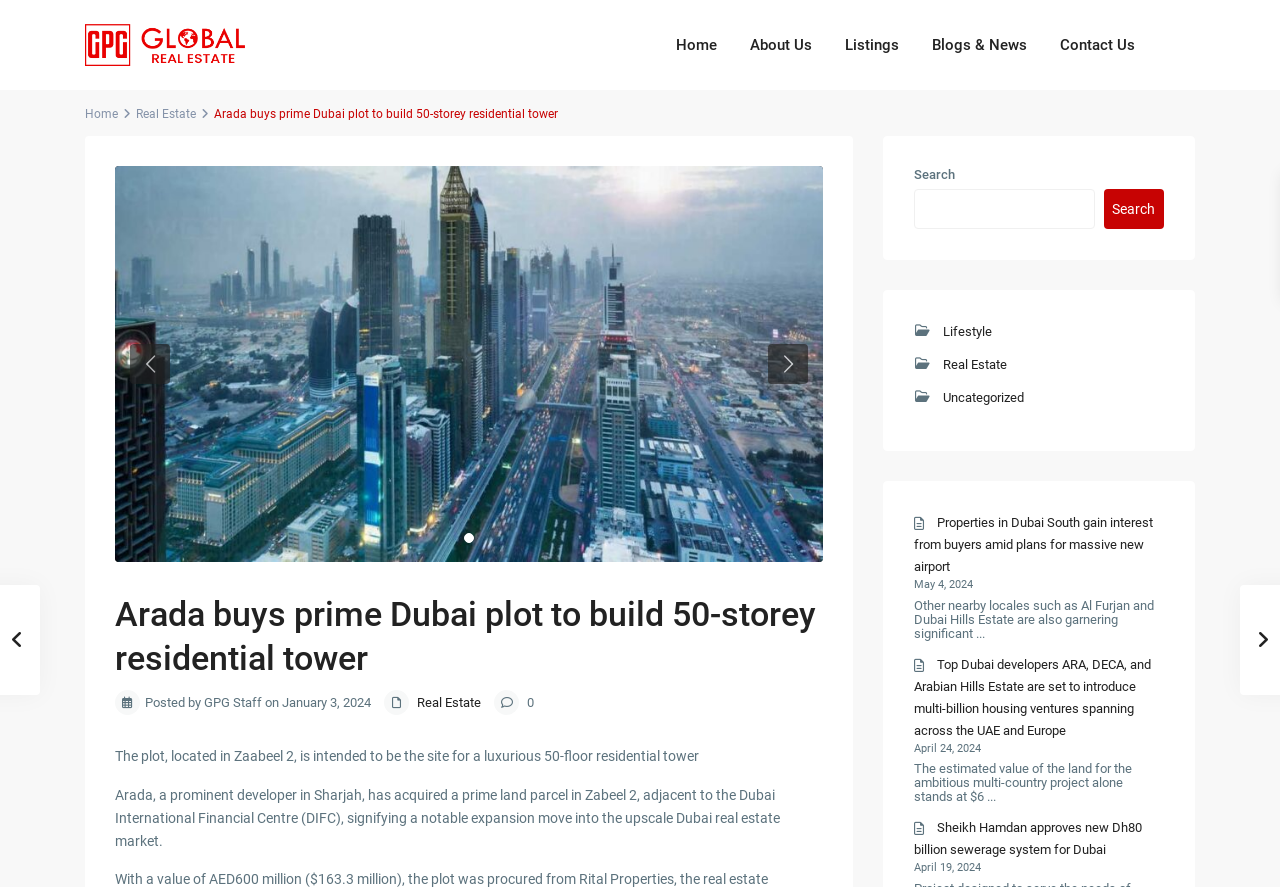What is the number of floors in the residential tower?
Examine the image and give a concise answer in one word or a short phrase.

50